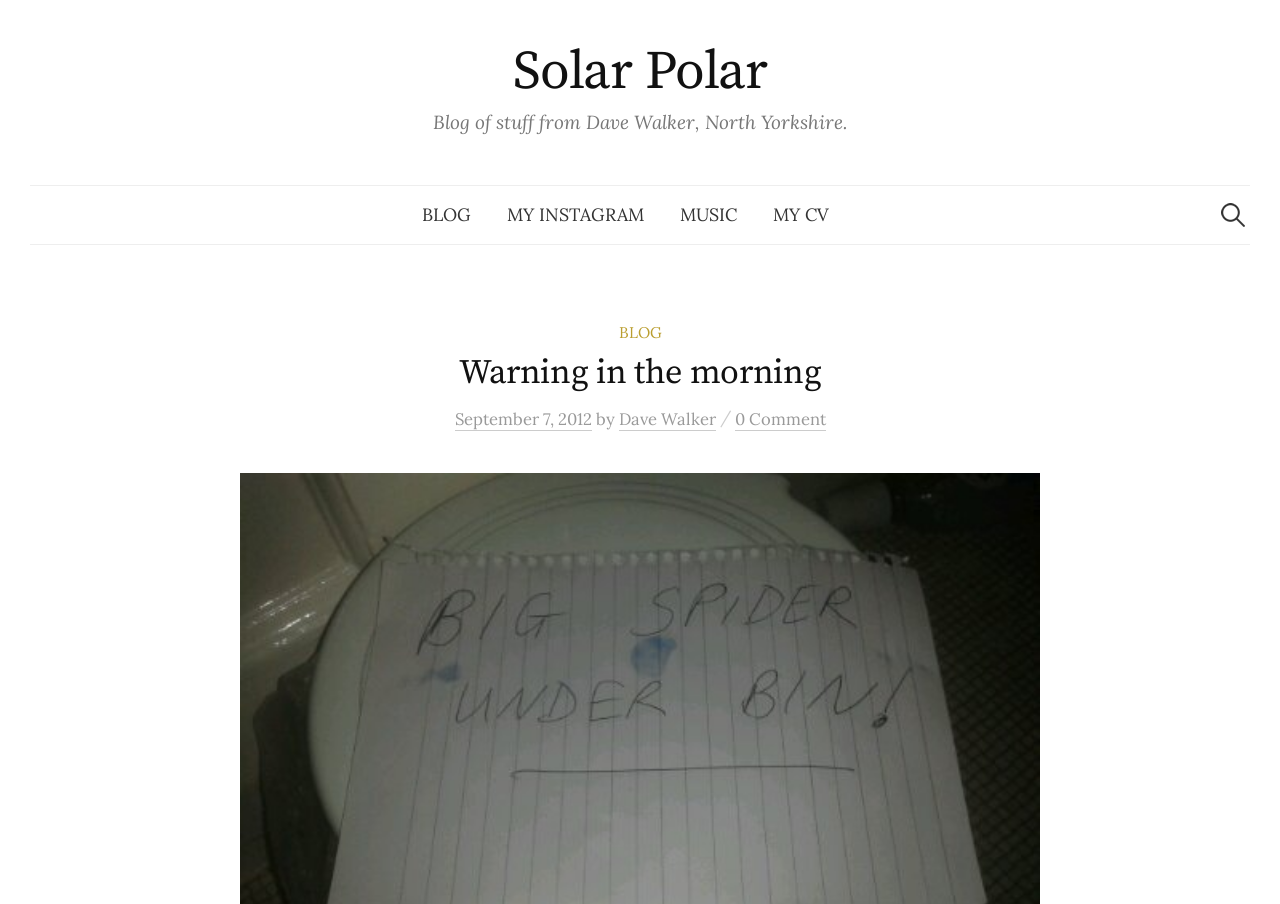Please indicate the bounding box coordinates of the element's region to be clicked to achieve the instruction: "Check the music page". Provide the coordinates as four float numbers between 0 and 1, i.e., [left, top, right, bottom].

[0.517, 0.206, 0.589, 0.27]